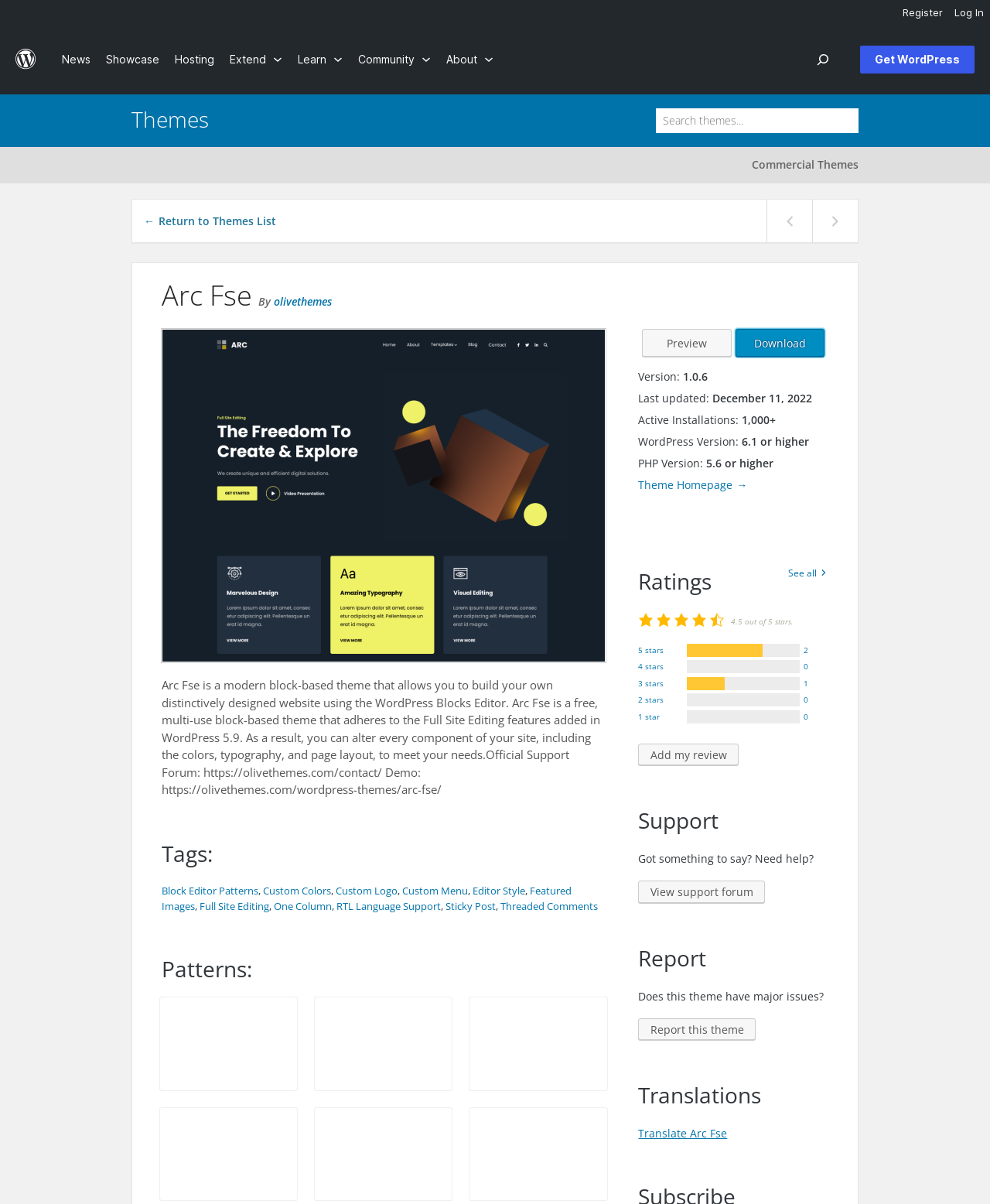Can you determine the bounding box coordinates of the area that needs to be clicked to fulfill the following instruction: "Download the Arc Fse theme"?

[0.743, 0.273, 0.833, 0.297]